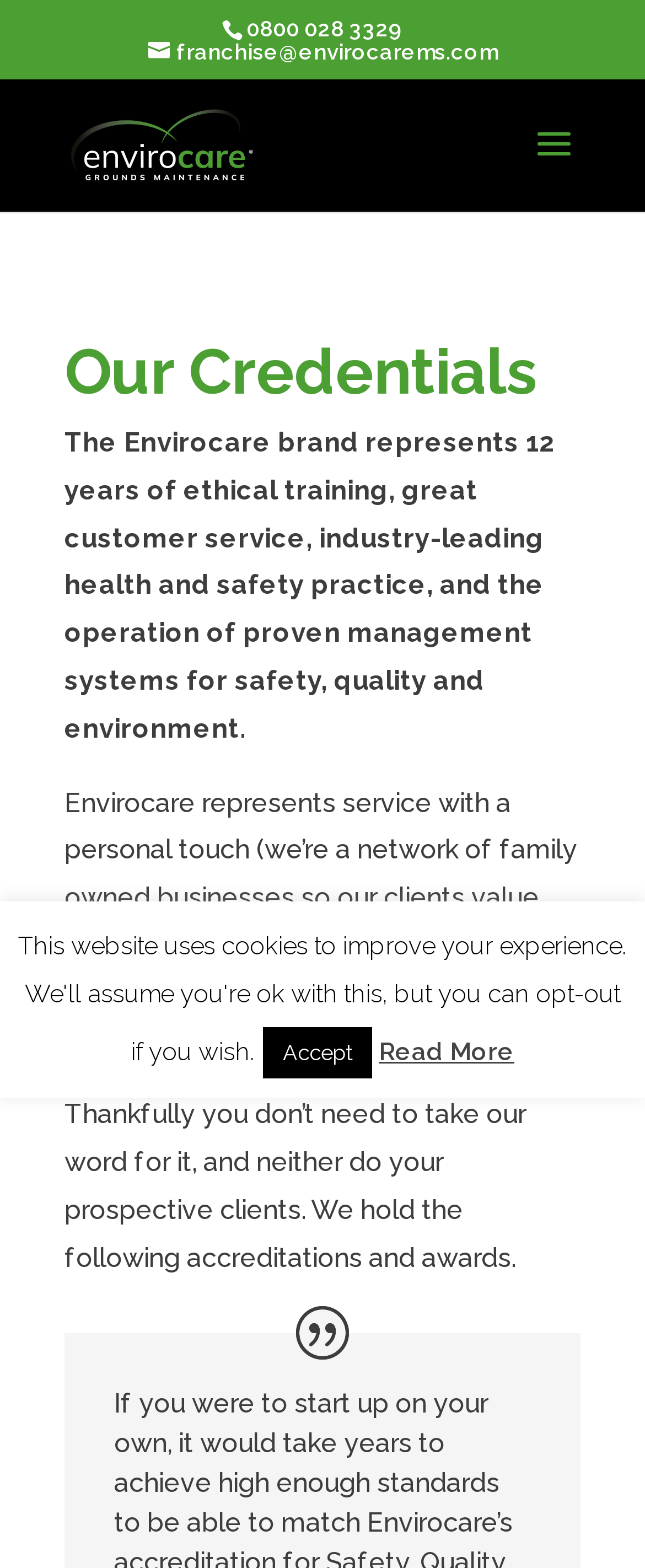What is the phone number of Envirocare Maintenance Solutions?
Using the visual information, respond with a single word or phrase.

0800 028 3329